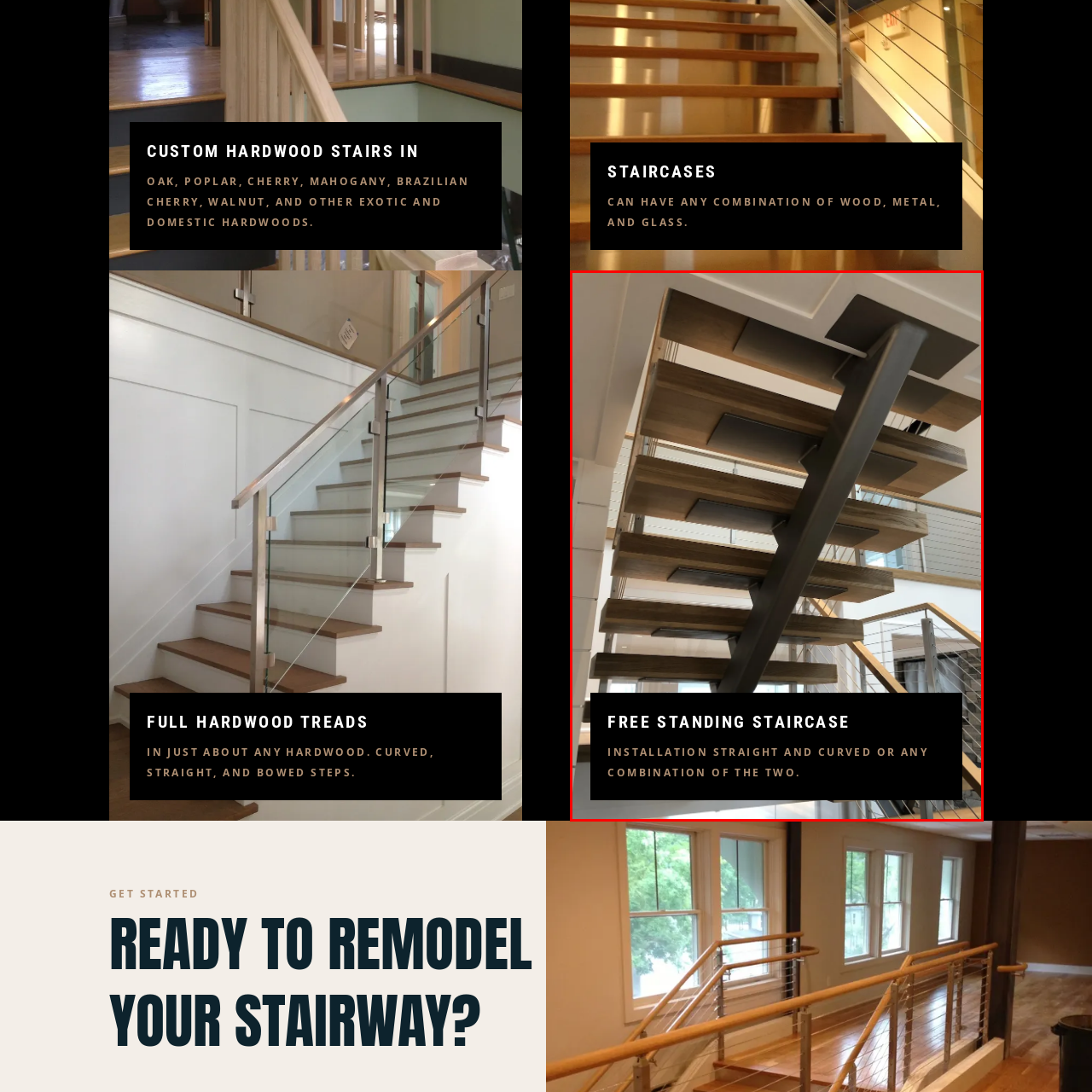Observe the image segment inside the red bounding box and answer concisely with a single word or phrase: What is the primary material used for the staircase's treads?

wood